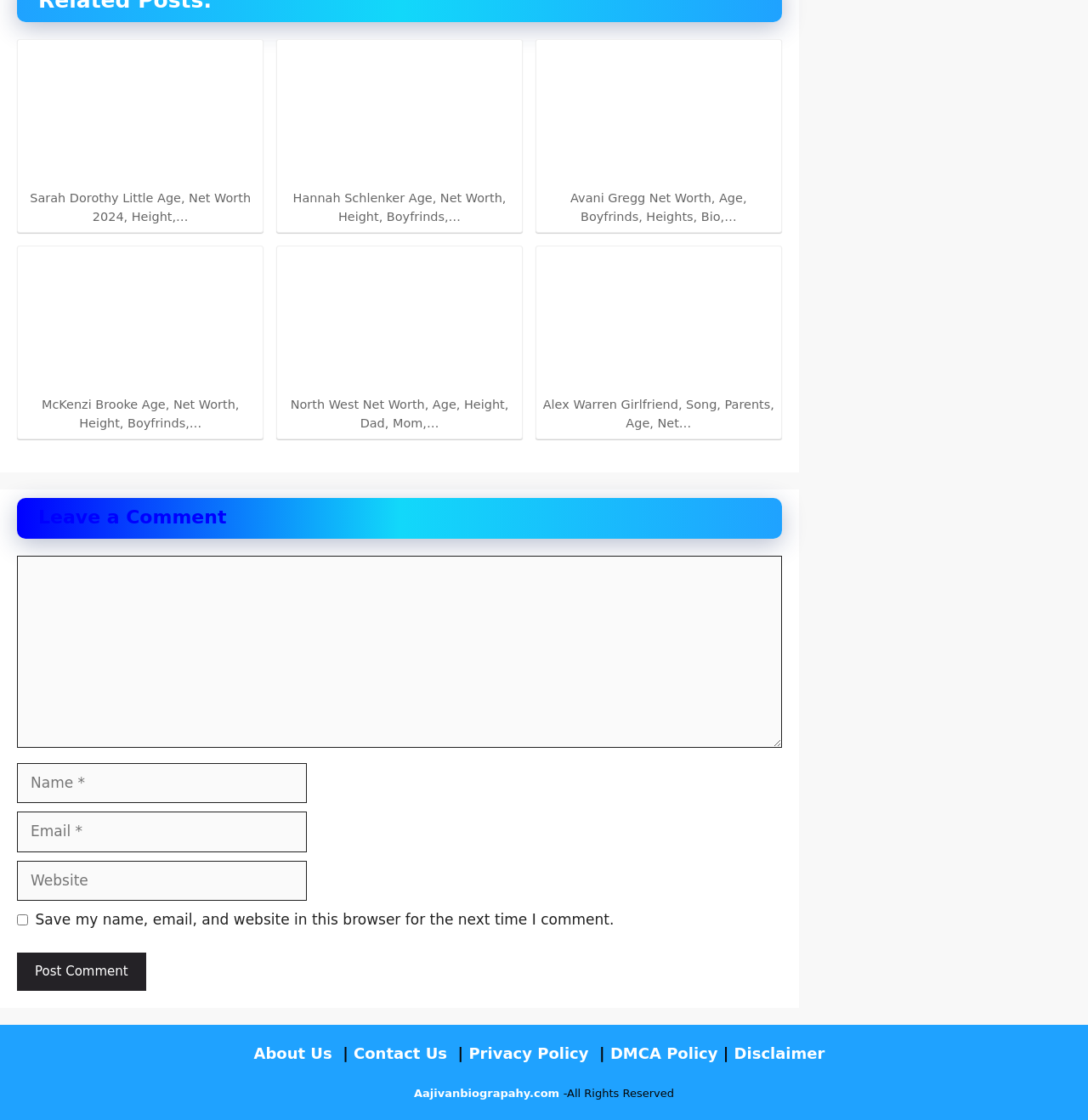Please specify the bounding box coordinates of the clickable region necessary for completing the following instruction: "Click on Sarah Dorothy Little's profile". The coordinates must consist of four float numbers between 0 and 1, i.e., [left, top, right, bottom].

[0.019, 0.038, 0.239, 0.202]